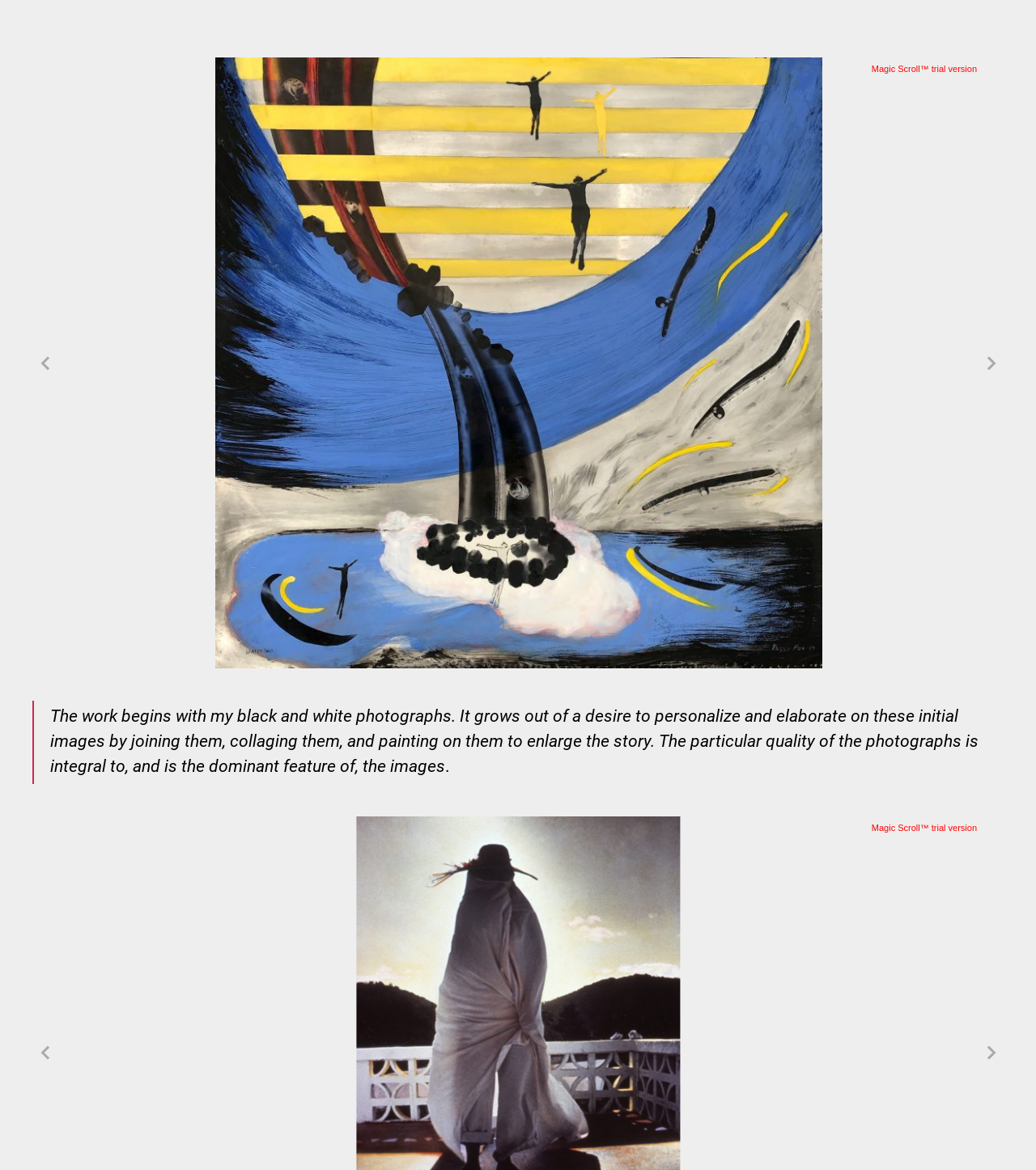Please reply with a single word or brief phrase to the question: 
What is the story being enlarged by the images?

not specified